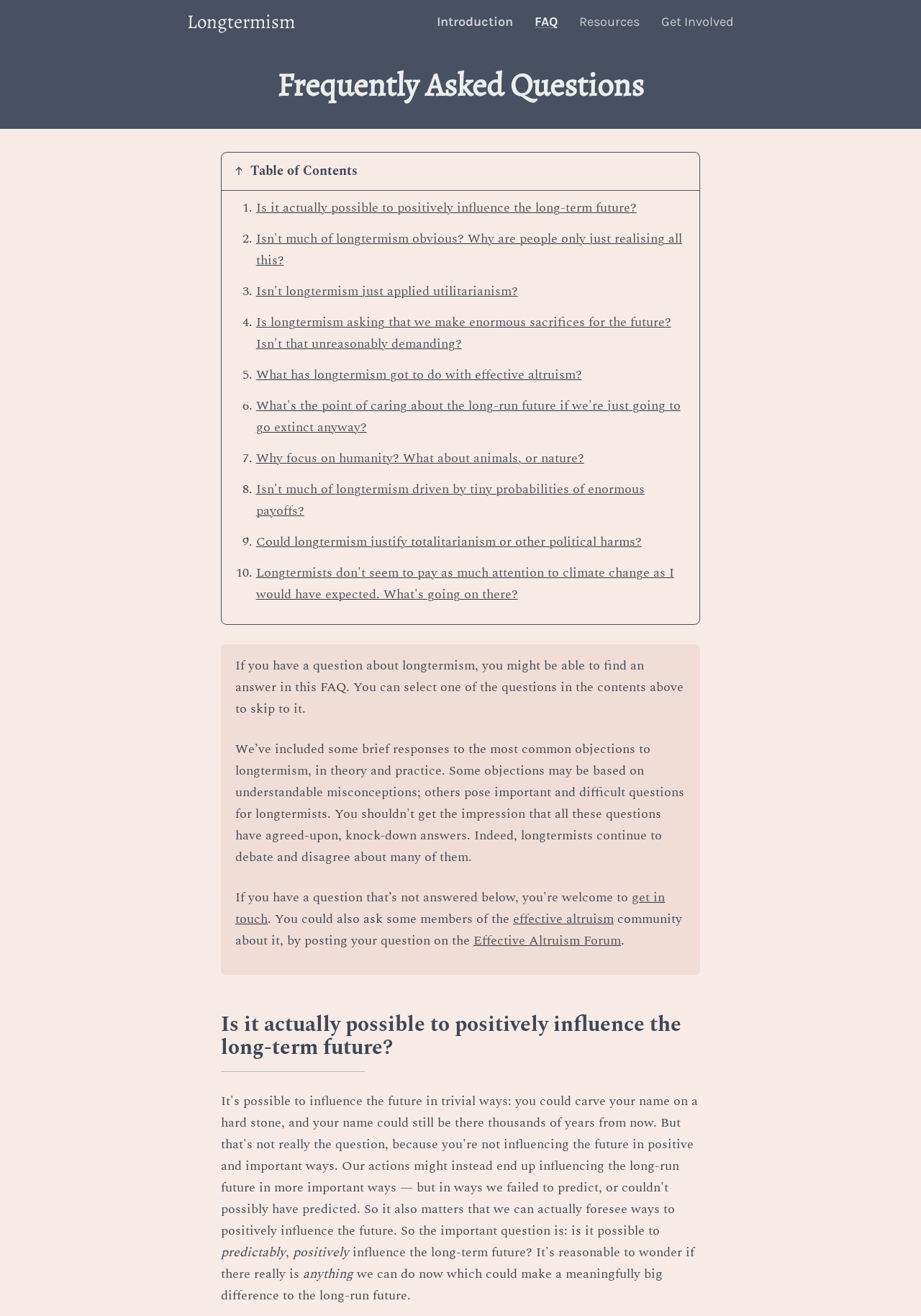Using a single word or phrase, answer the following question: 
How many FAQs are listed on this webpage?

10